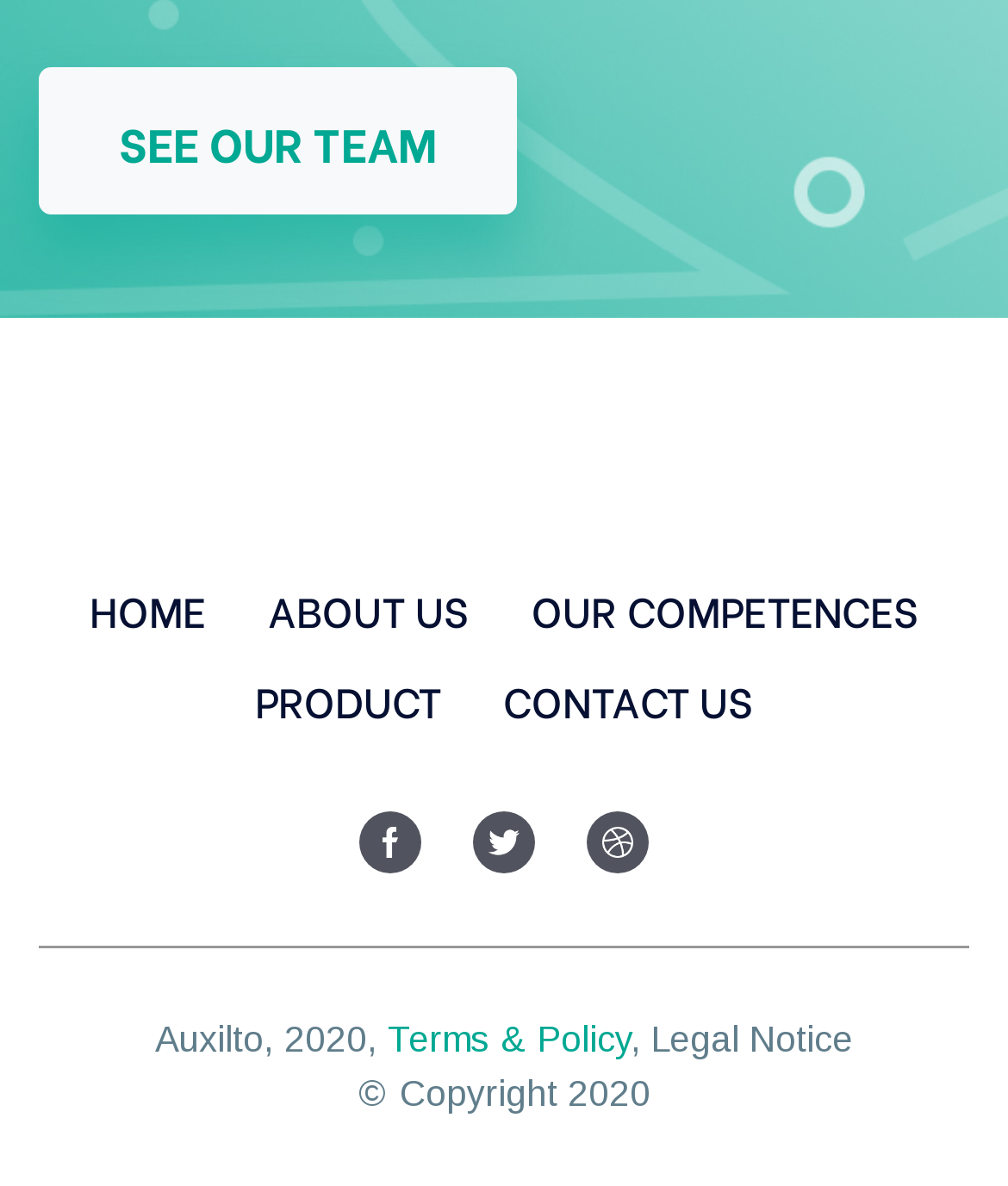Identify the bounding box for the described UI element. Provide the coordinates in (top-left x, top-left y, bottom-right x, bottom-right y) format with values ranging from 0 to 1: Menu

None